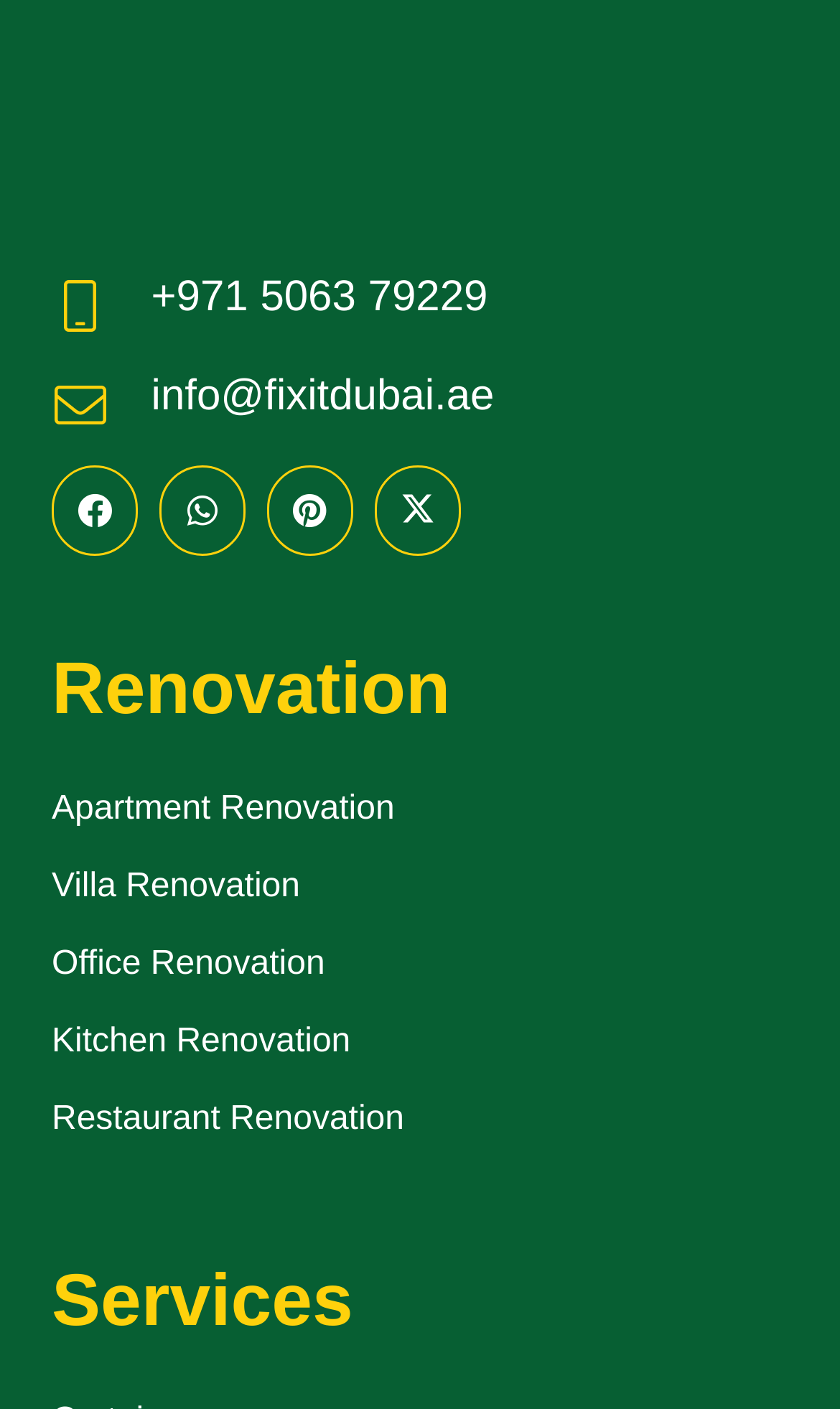What is the phone number to contact?
Refer to the image and provide a one-word or short phrase answer.

+971 5063 79229